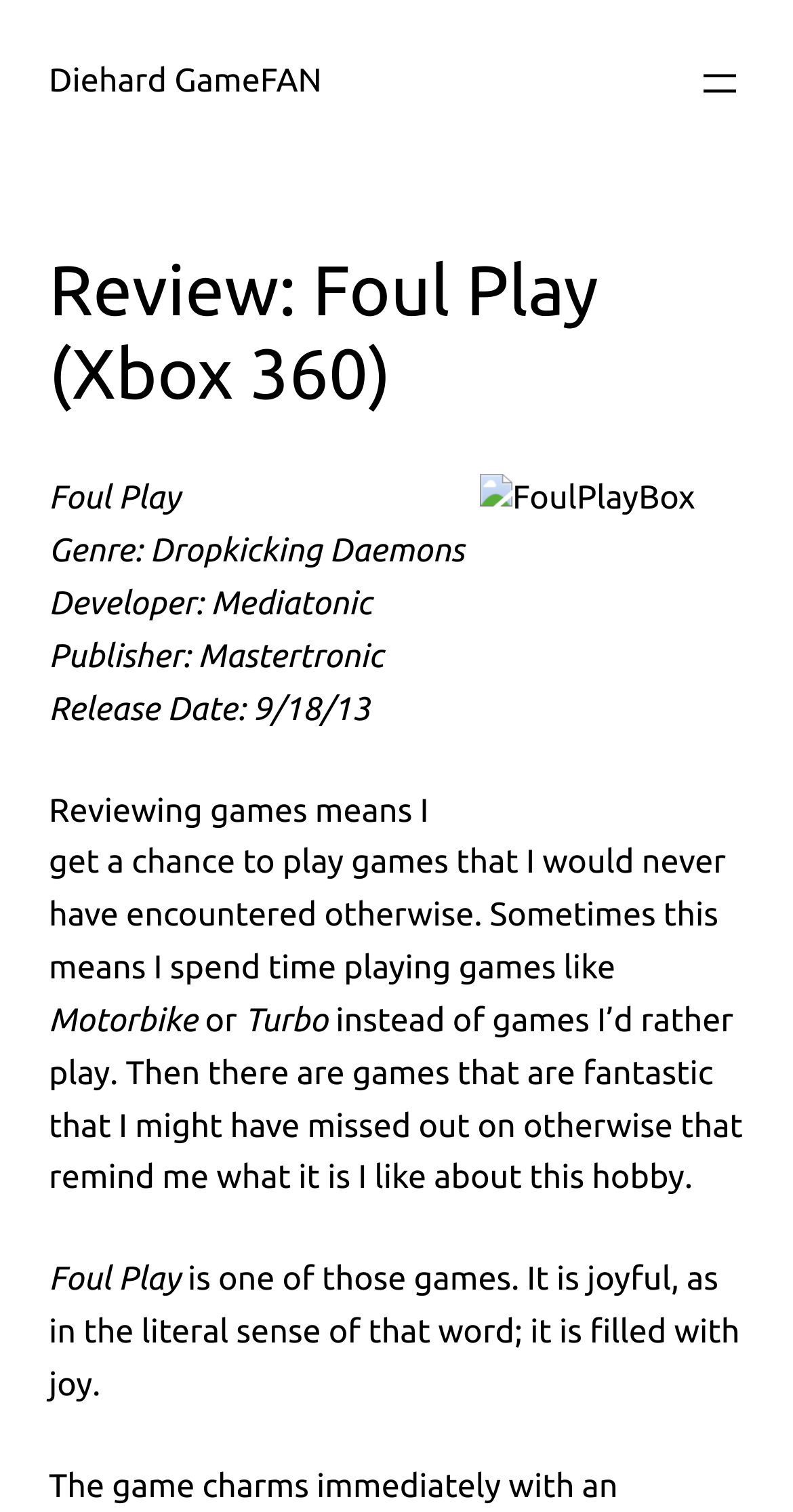Generate a thorough description of the webpage.

The webpage is a review of the video game "Foul Play" on Xbox 360, published by Diehard GameFAN. At the top left, there is a link to the publisher's website, Diehard GameFAN. Next to it, on the top right, is a button to open a menu. Below the link, there is a heading that displays the title of the review, "Review: Foul Play (Xbox 360)".

On the right side of the page, there is an image of the game's box art, "FoulPlayBox", which takes up a significant portion of the page. To the left of the image, there are several lines of text that provide information about the game, including its genre, developer, publisher, and release date.

Below the image and the game information, there is a review of the game, which is divided into several paragraphs. The review starts by discussing the experience of reviewing games and how it can lead to discovering new games. The reviewer then mentions that "Foul Play" is one of those games that they might have missed out on otherwise, but it turned out to be a joyful experience. The review continues to describe the game in more detail, with the text spanning across the entire width of the page.